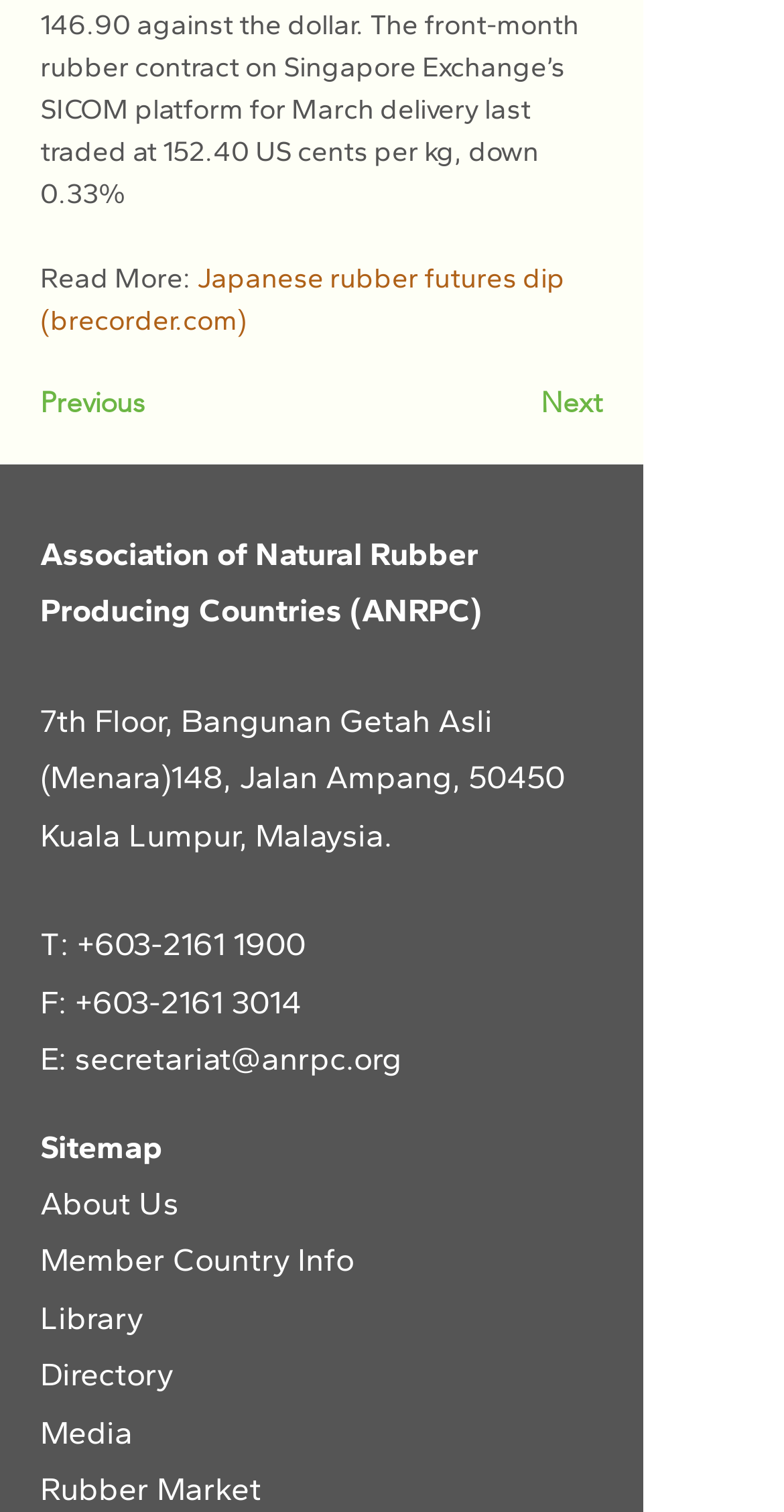What is the purpose of the 'Previous' and 'Next' buttons?
Please give a detailed and elaborate answer to the question based on the image.

I inferred the purpose of the 'Previous' and 'Next' buttons by looking at their location and context on the webpage. They are located near the top of the page and are likely used to navigate through a series of pages or articles.